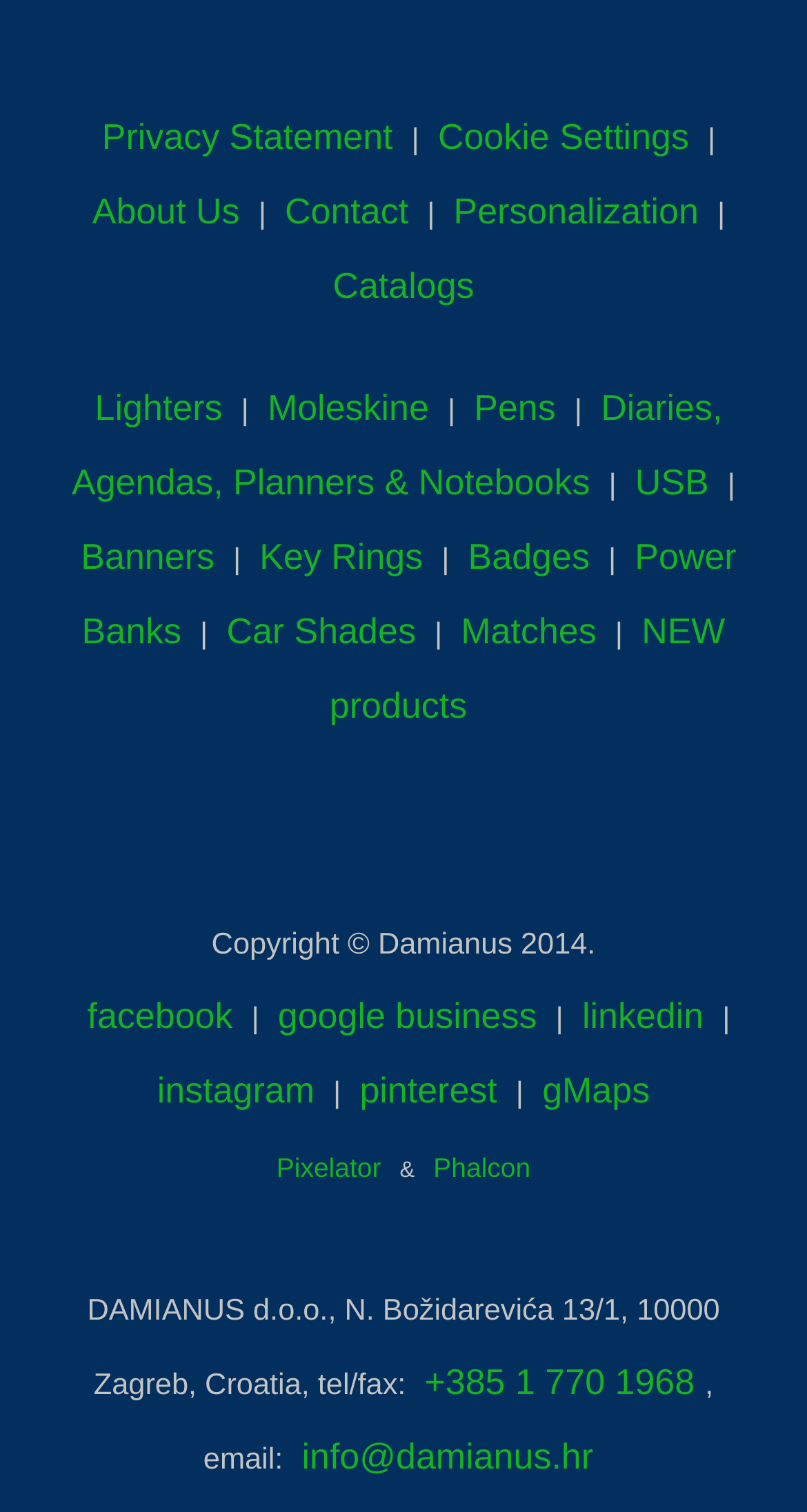What is the phone number of the company?
Please use the visual content to give a single word or phrase answer.

+385 1 770 01968